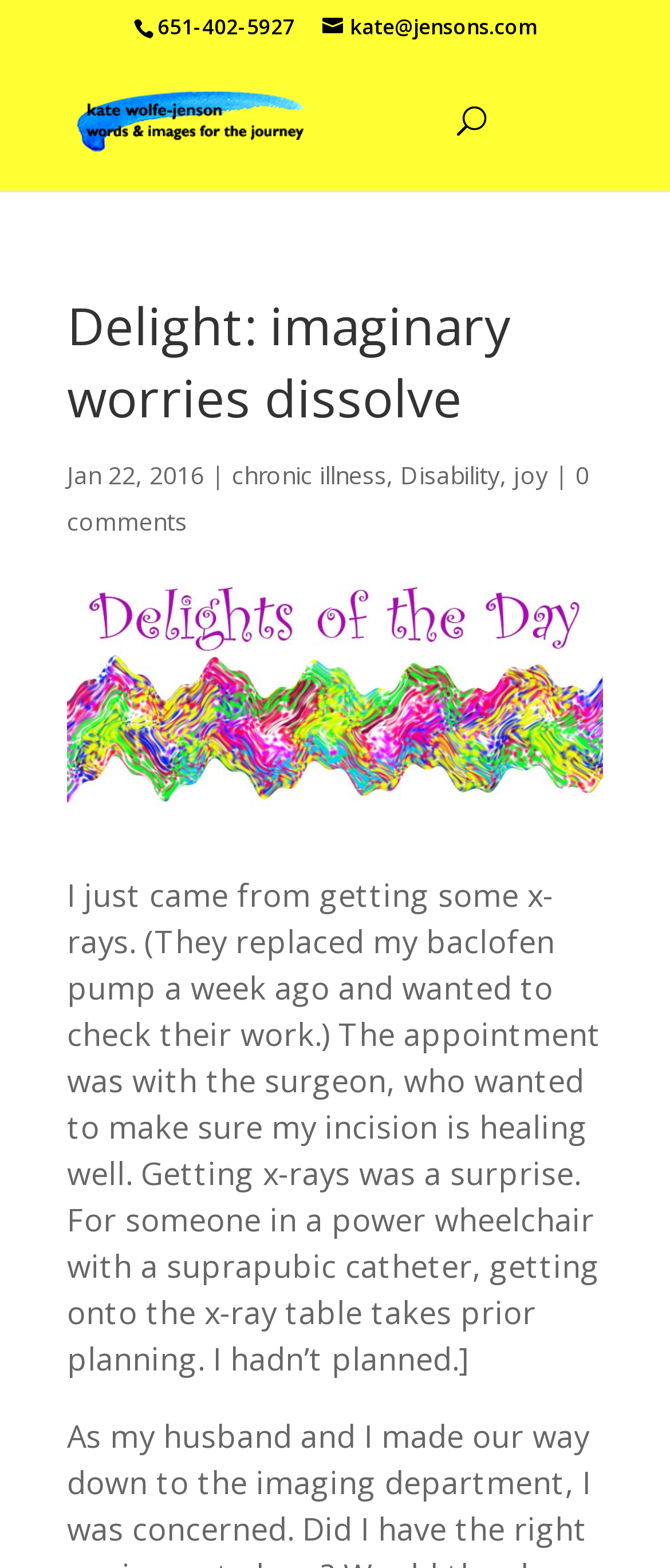Look at the image and give a detailed response to the following question: What is the phone number on the webpage?

I found the phone number by looking at the static text element with the bounding box coordinates [0.235, 0.008, 0.44, 0.026]. The text content of this element is '651-402-5927', which is a phone number.